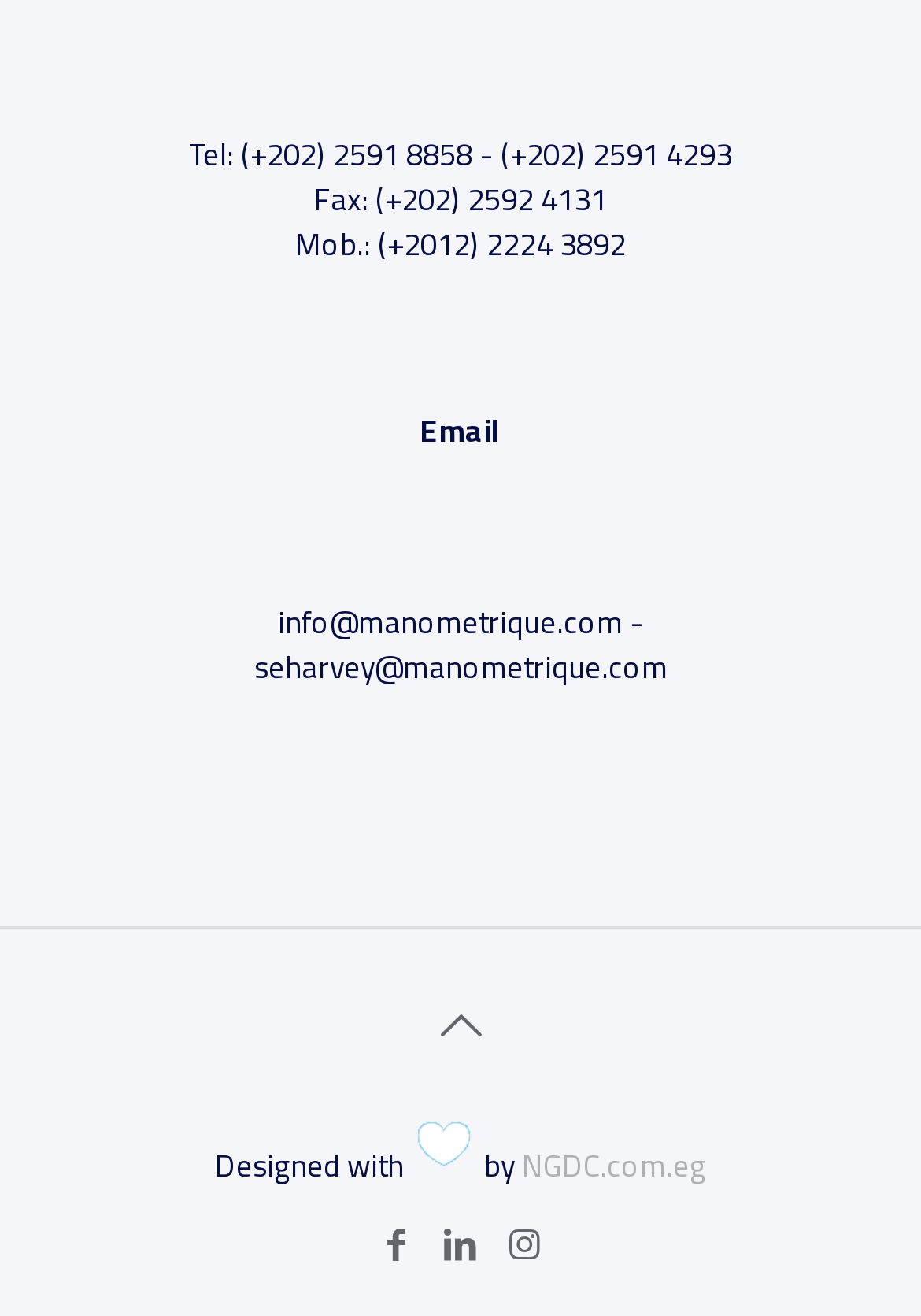What is the phone number?
Ensure your answer is thorough and detailed.

The phone number can be found in the StaticText element with the text 'Tel: (+202) 2591 8858 - (+202) 2591 4293' which is located at the top of the page.